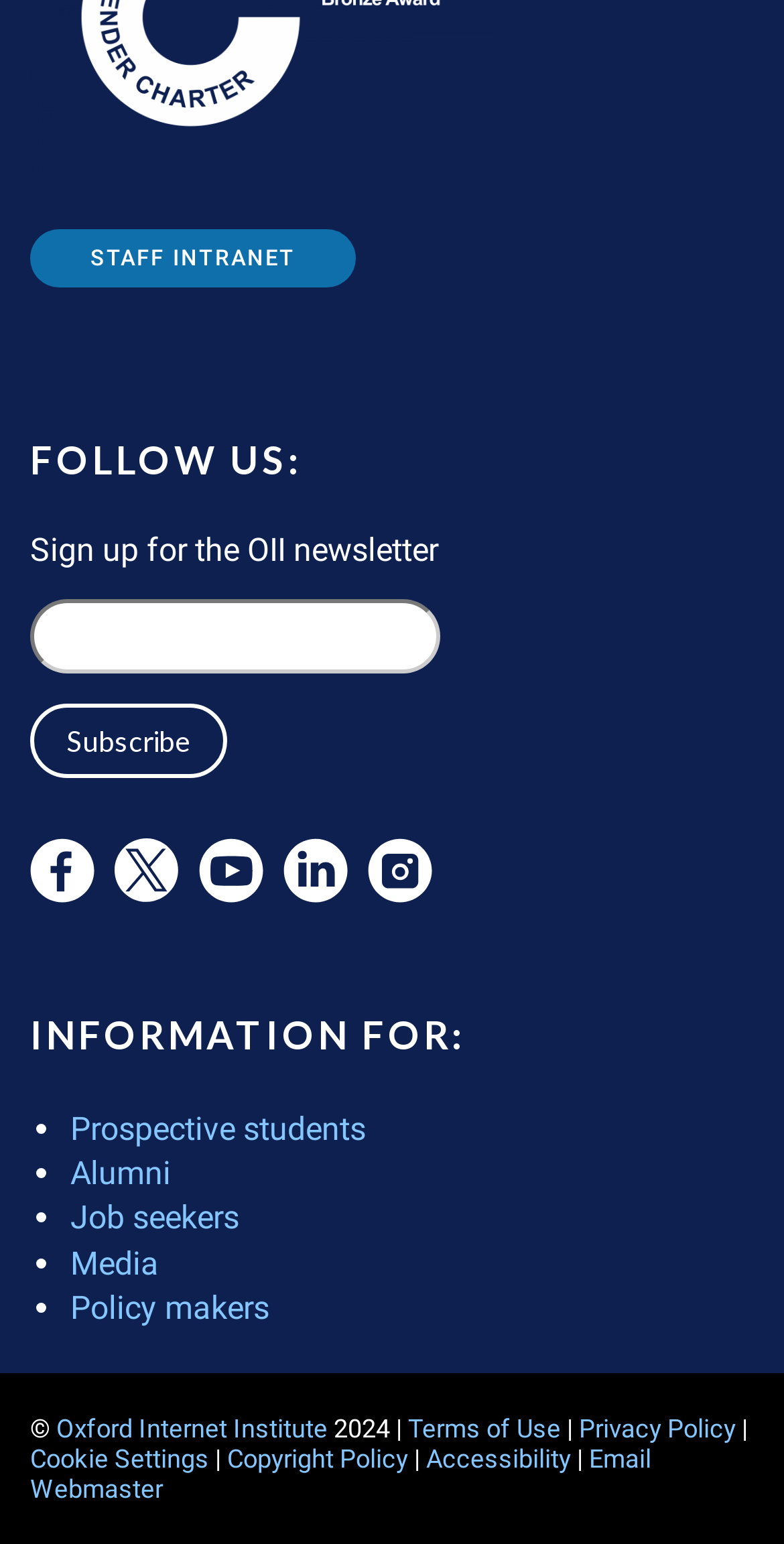What is the name of the intranet?
Respond with a short answer, either a single word or a phrase, based on the image.

STAFF INTRANET